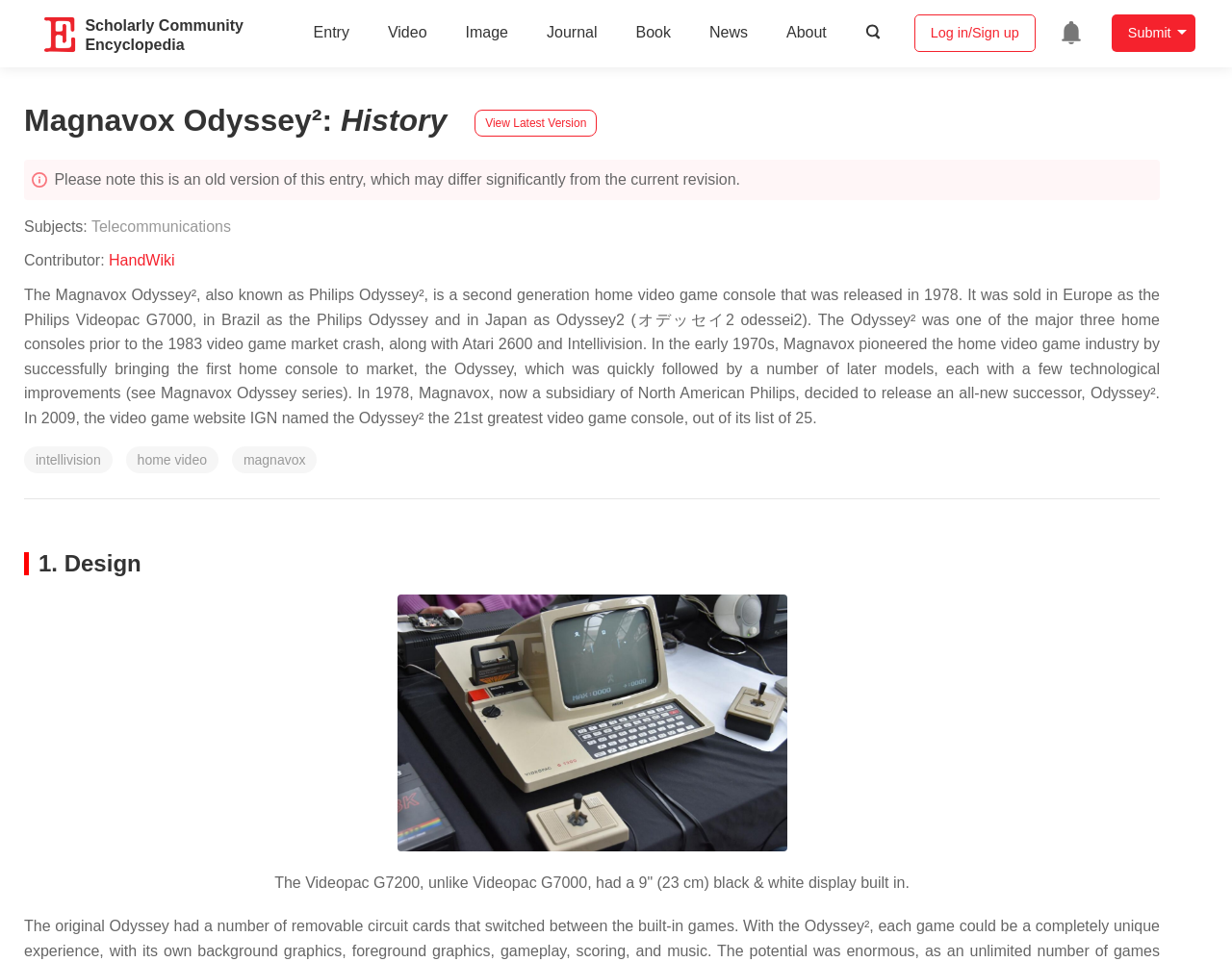Please find the bounding box coordinates of the element's region to be clicked to carry out this instruction: "Read about telecommunications".

[0.074, 0.227, 0.187, 0.244]